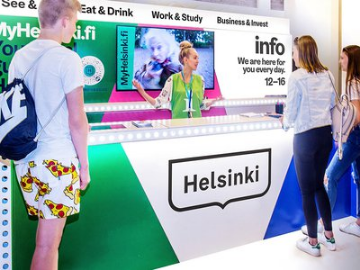Provide a brief response to the question below using a single word or phrase: 
How many individuals are listening to the staff member?

three